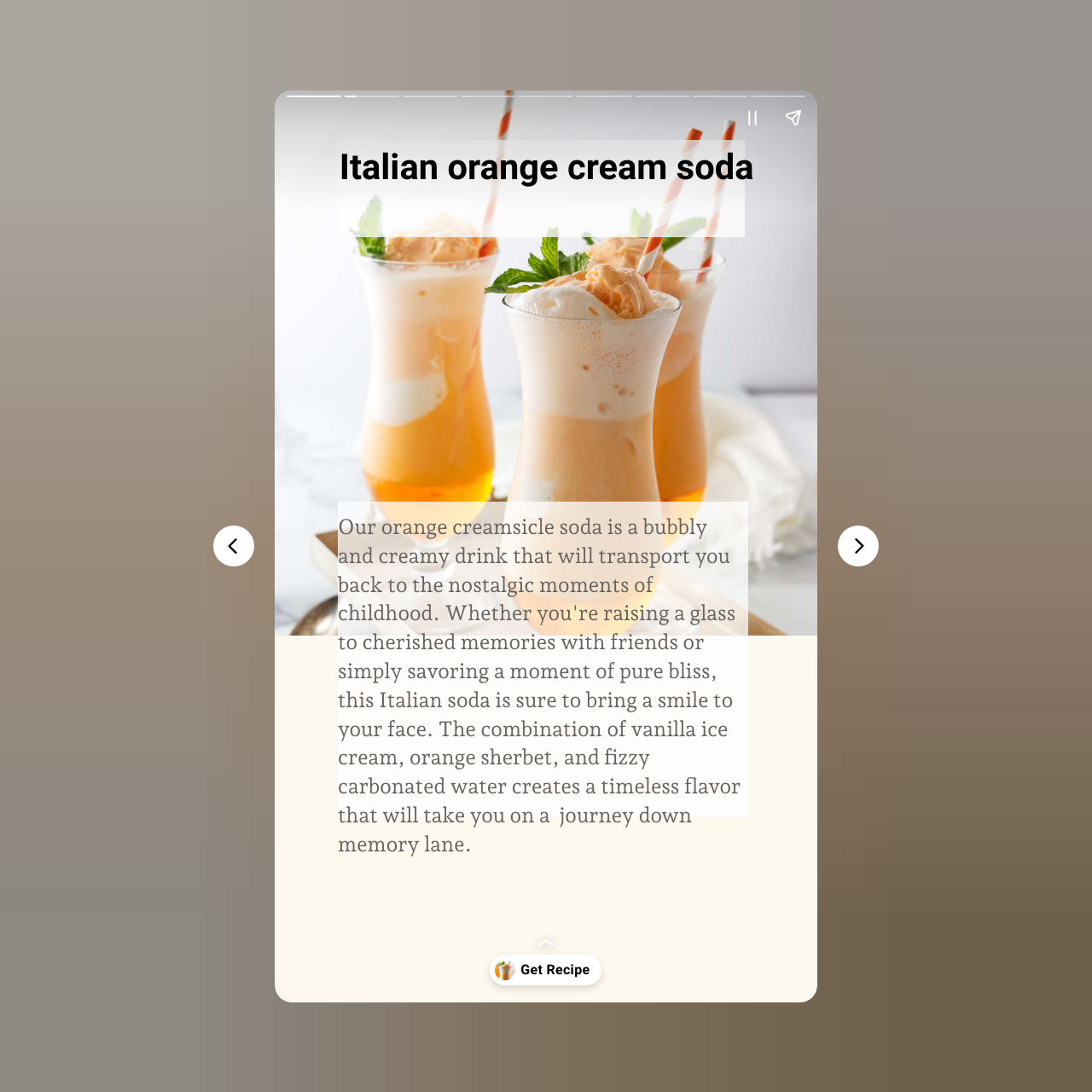Based on the image, provide a detailed and complete answer to the question: 
What is the purpose of the button below the main image?

The button is located below the main image with a bounding box coordinate of [0.252, 0.86, 0.748, 0.917] and has an image inside it, suggesting that it is a call-to-action button to get the recipe for the Italian orange cream soda.